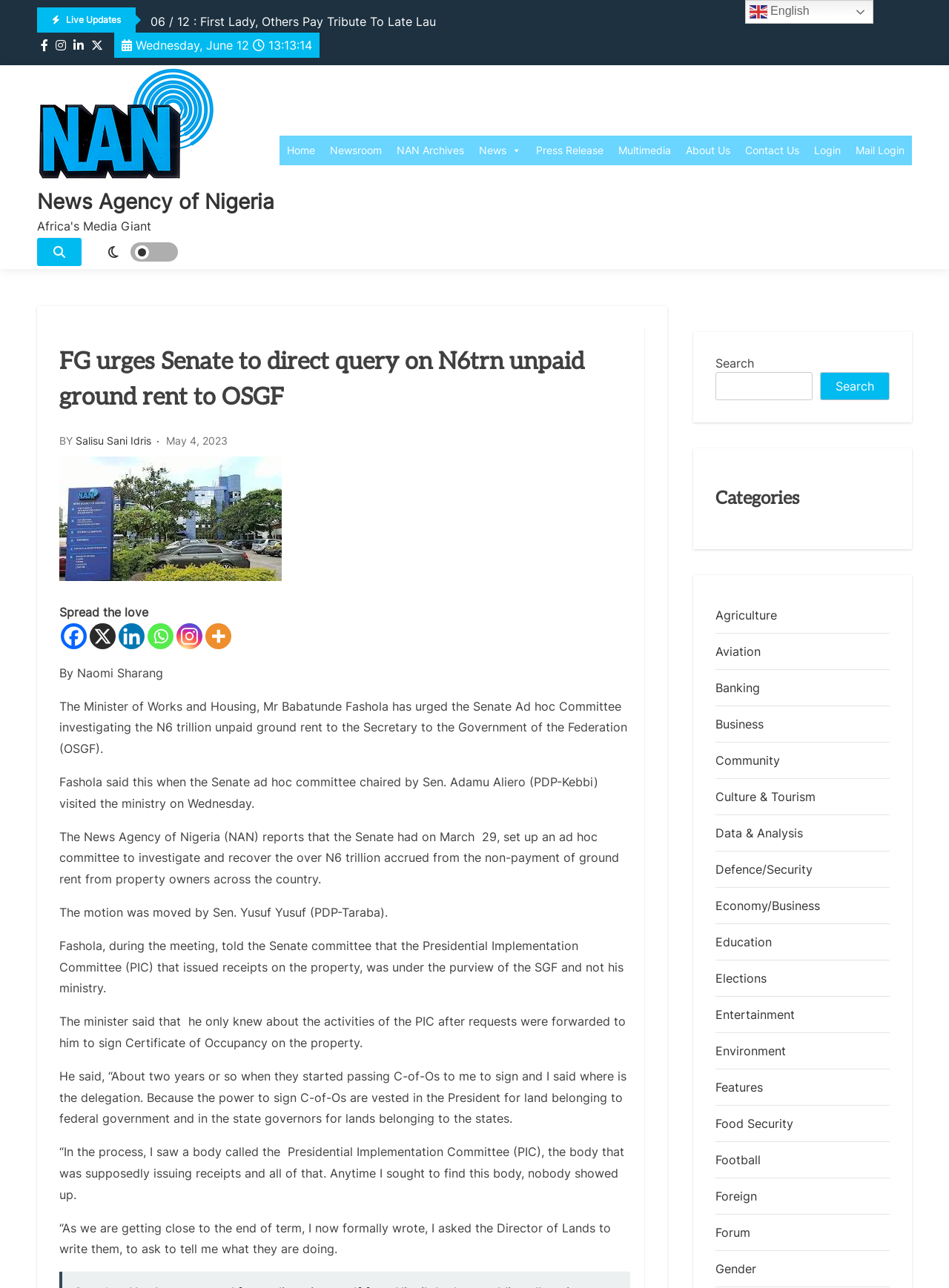Offer an in-depth caption of the entire webpage.

This webpage is a news article from the News Agency of Nigeria. At the top, there is a navigation menu with links to "Home", "Newsroom", "NAN Archives", and other sections. Below the navigation menu, there is a header section with the title "FG Urges Senate To Direct Query On N6trn Unpaid Ground Rent To OSGF" and a subtitle "BY Naomi Sharang". 

To the left of the header section, there are several social media icons, including Facebook, X, Linkedin, Whatsapp, and Instagram, allowing users to share the article. Below the header section, there is a section with the date "Wednesday, June 12" and the time "13:13:15". 

The main content of the article is divided into several paragraphs, describing the Minister of Works and Housing, Mr. Babatunde Fashola's, urging the Senate Ad hoc Committee to investigate the N6 trillion unpaid ground rent to the Secretary to the Government of the Federation (OSGF). The article also mentions the Senate's decision to set up an ad hoc committee to investigate and recover the over N6 trillion accrued from the non-payment of ground rent from property owners across the country.

On the right side of the webpage, there is a search bar and a list of categories, including "Agriculture", "Aviation", "Banking", and others, allowing users to search for specific topics or browse through different categories. At the bottom of the webpage, there is a link to switch the language to English.